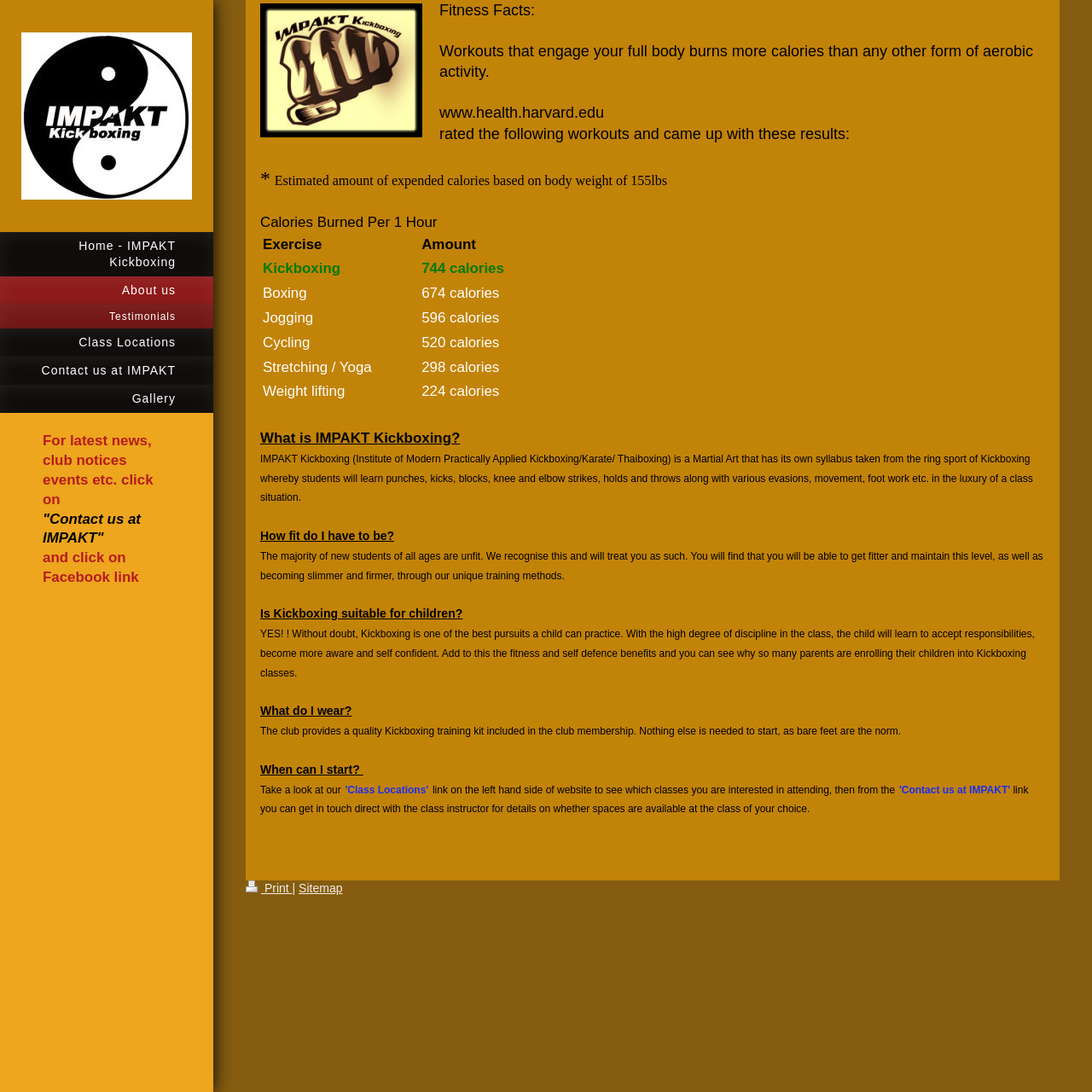How can I find a class to attend?
Using the image as a reference, answer the question with a short word or phrase.

Check the link on the left